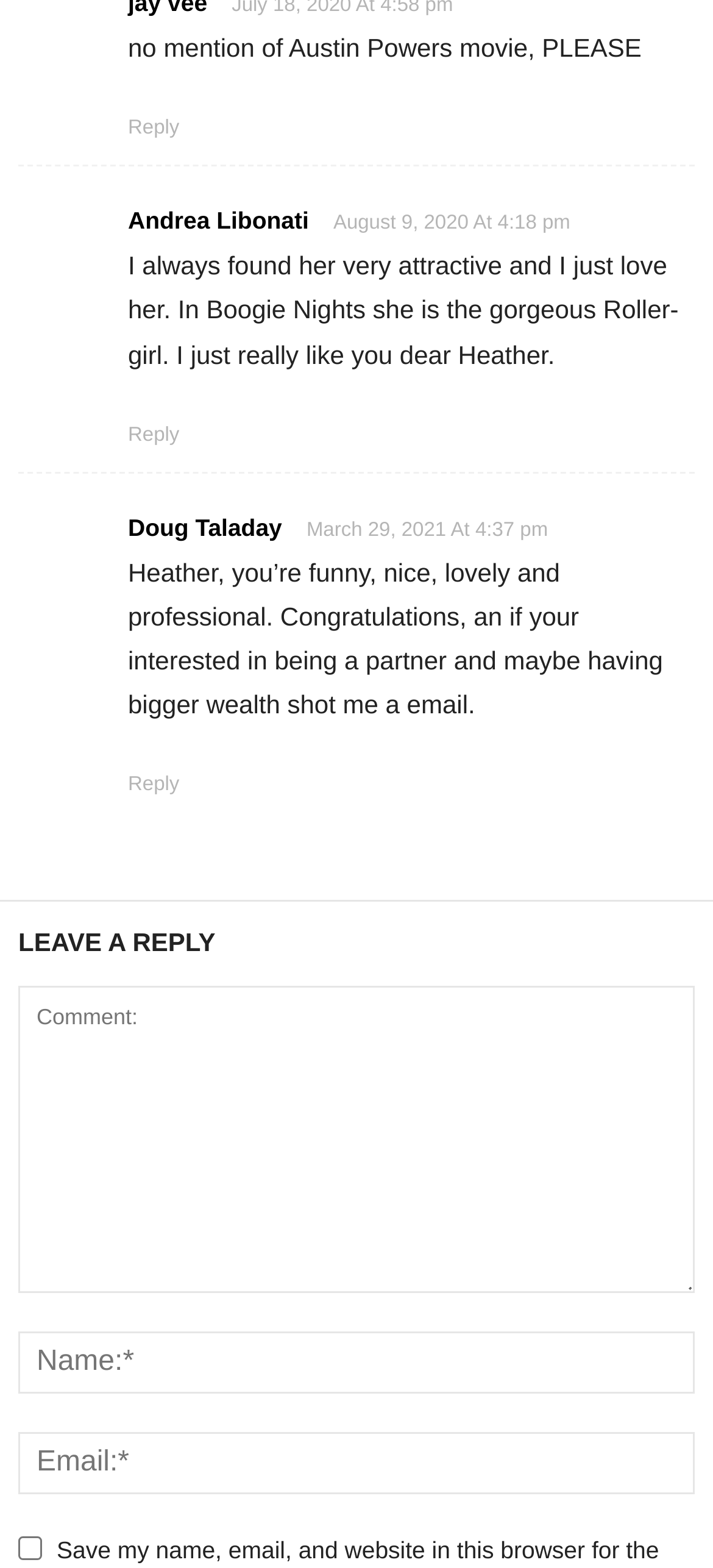Is the 'Save my name...' checkbox checked?
With the help of the image, please provide a detailed response to the question.

I found the checkbox element with the label 'Save my name, email, and website in this browser for the next time I comment.' and its 'checked' property is set to 'false', indicating that it is not checked.